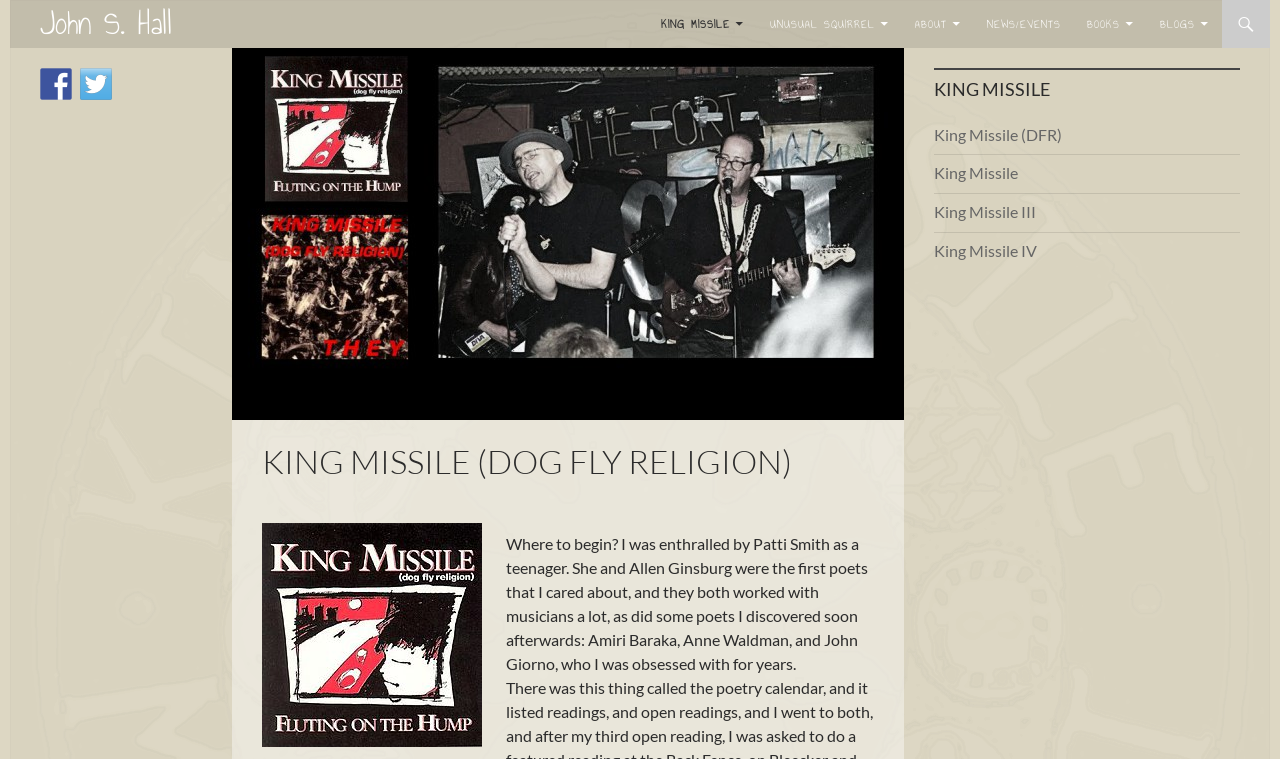From the given element description: "King Missile III", find the bounding box for the UI element. Provide the coordinates as four float numbers between 0 and 1, in the order [left, top, right, bottom].

[0.73, 0.266, 0.809, 0.291]